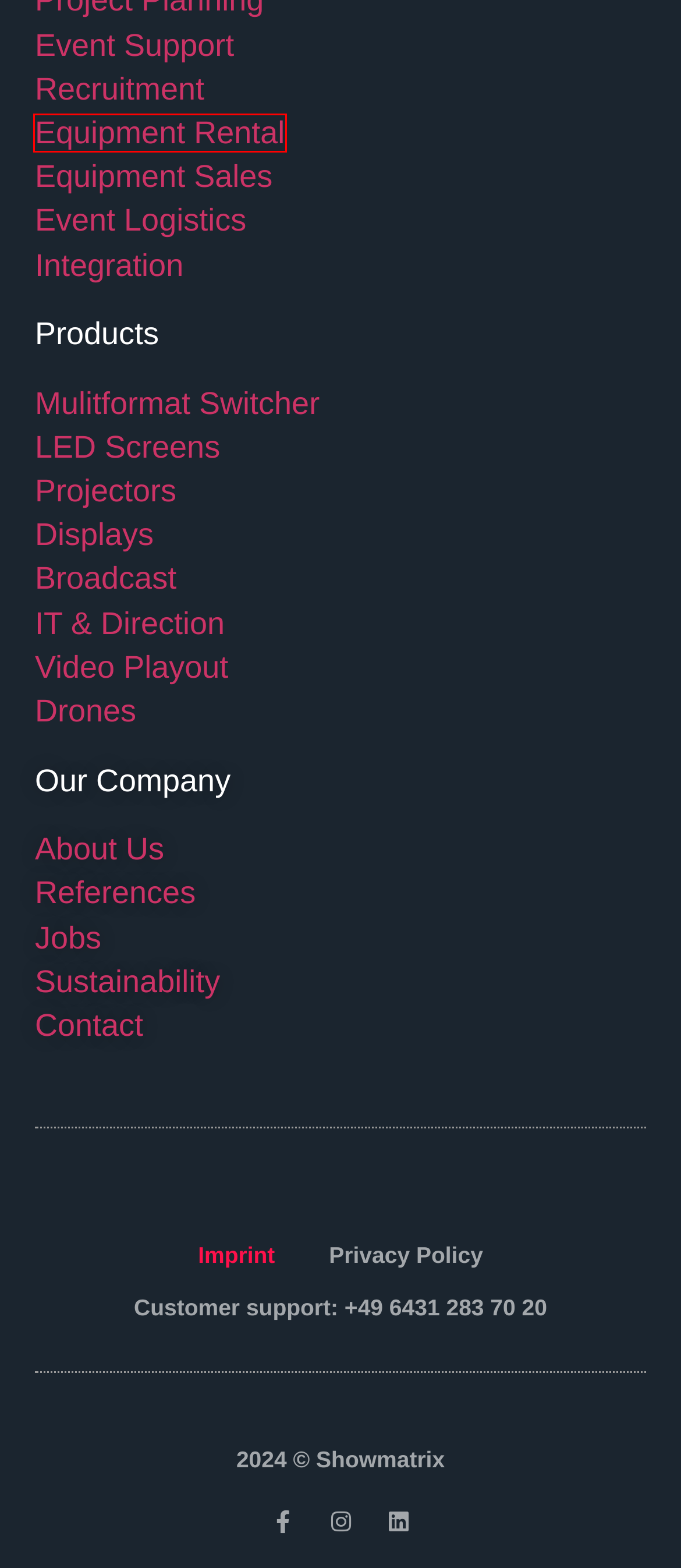You have a screenshot of a webpage with a red bounding box around an element. Identify the webpage description that best fits the new page that appears after clicking the selected element in the red bounding box. Here are the candidates:
A. Seamless Video Playout Solutions
B. Rent or Buy: Your Choice for Quality Products
C. Strategic IT Direction for Success
D. Broadcast EN - Source for Professional Broadcasting Technology
E. Recruitment - Your Partner for Successful Talent Management
F. Efficient Multiformat Switchers for Seamless Content Transition
G. Spectacular Drone Show Events for Unforgettable Experiences
H. LED Screens EN: Brilliant Visualization Solutions for Every Need

B